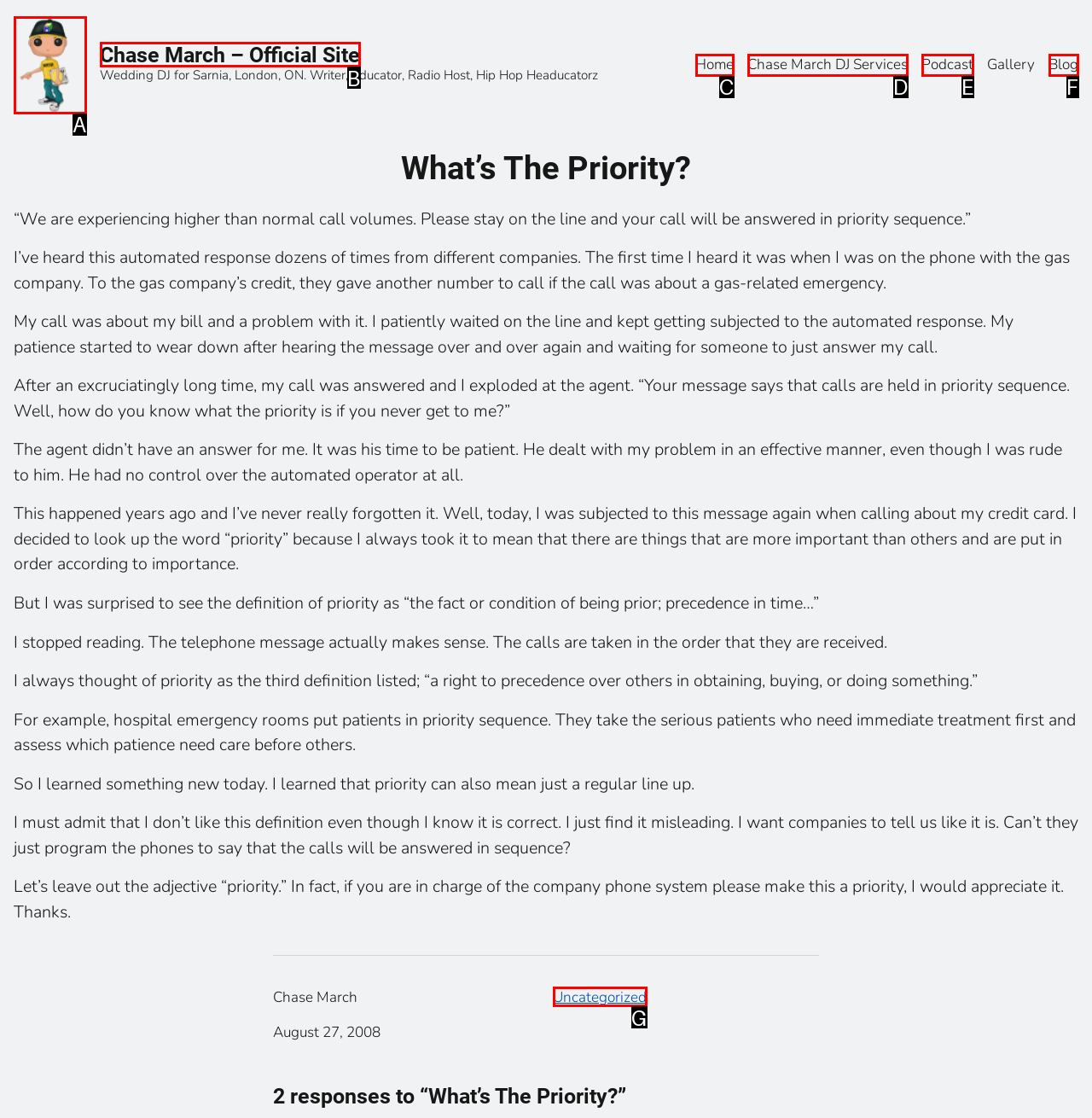Tell me which one HTML element best matches the description: alt="Chase March – Official Site"
Answer with the option's letter from the given choices directly.

A